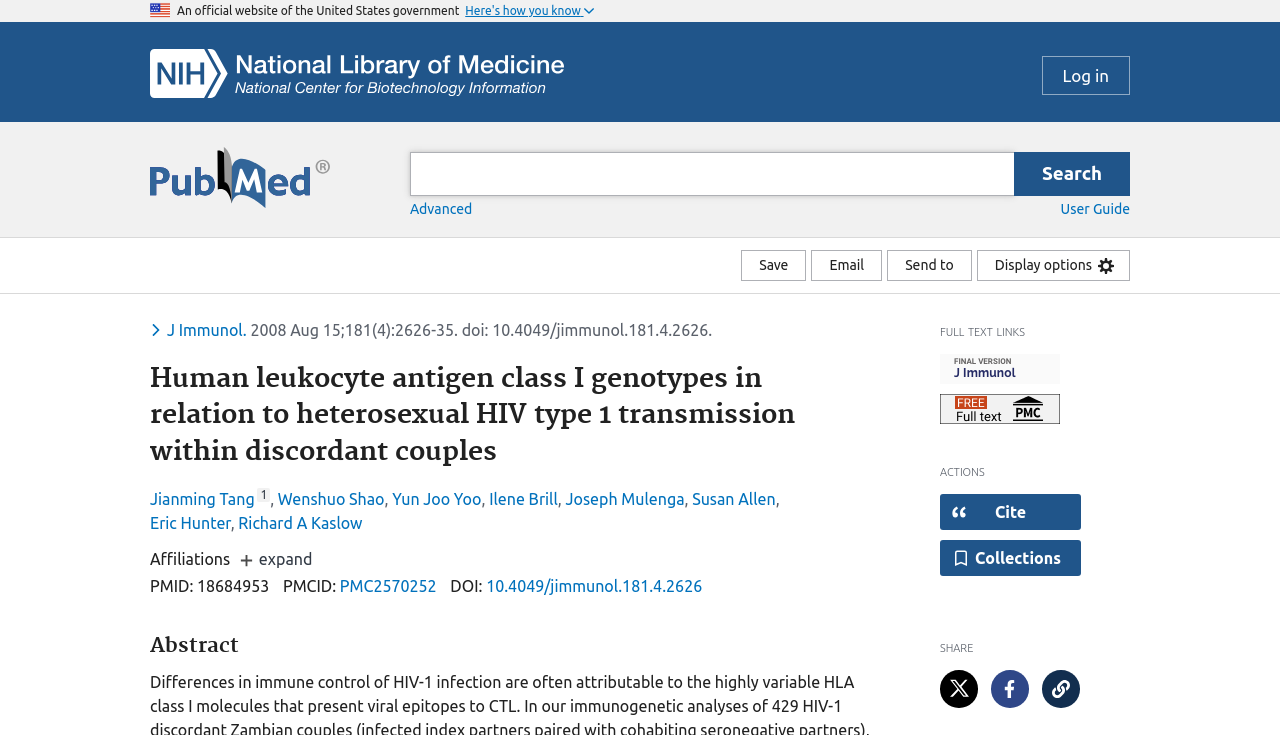Can you find the bounding box coordinates for the element to click on to achieve the instruction: "Log in"?

[0.814, 0.076, 0.883, 0.129]